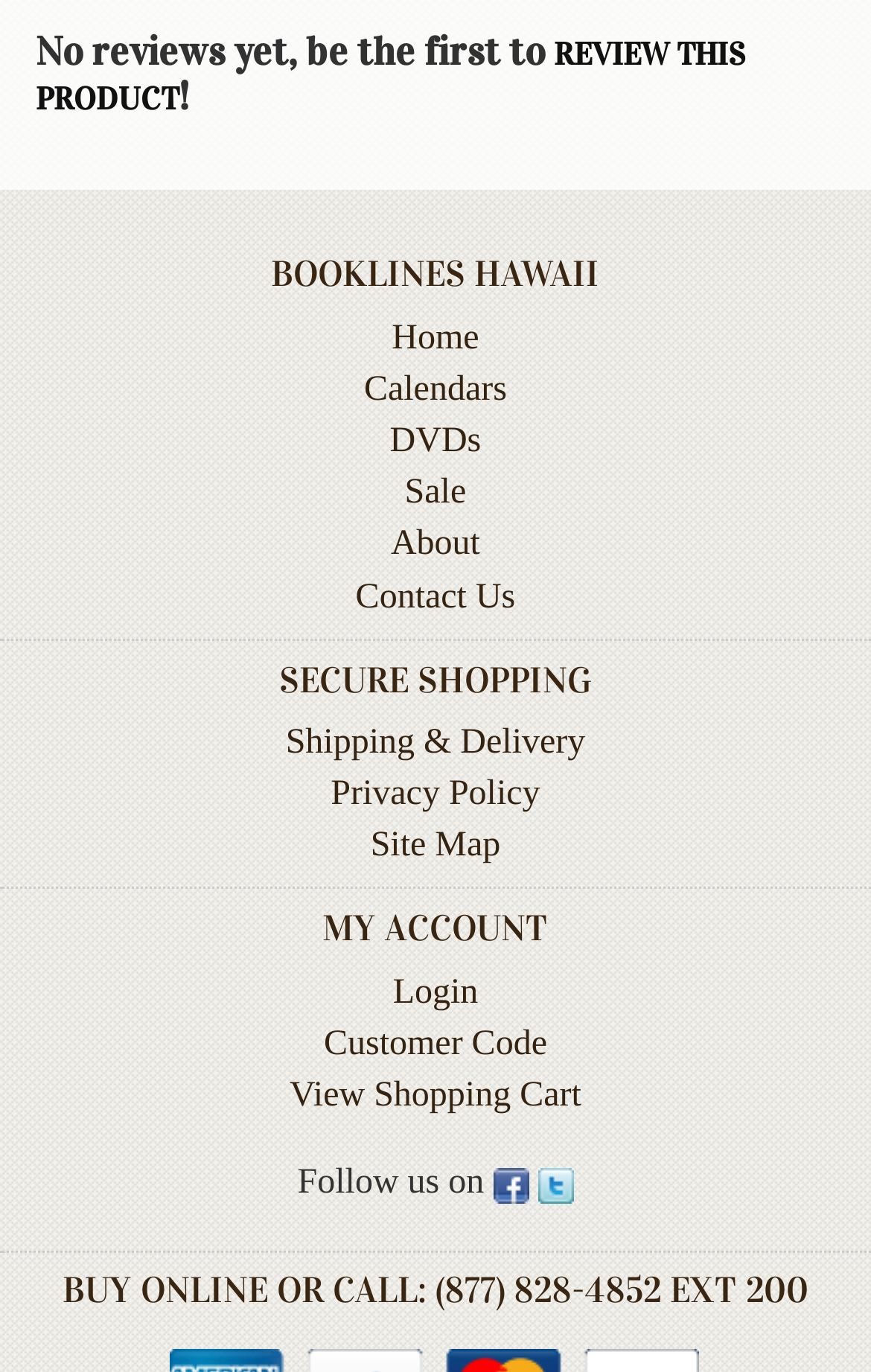Give a one-word or short-phrase answer to the following question: 
How many social media platforms are mentioned?

1